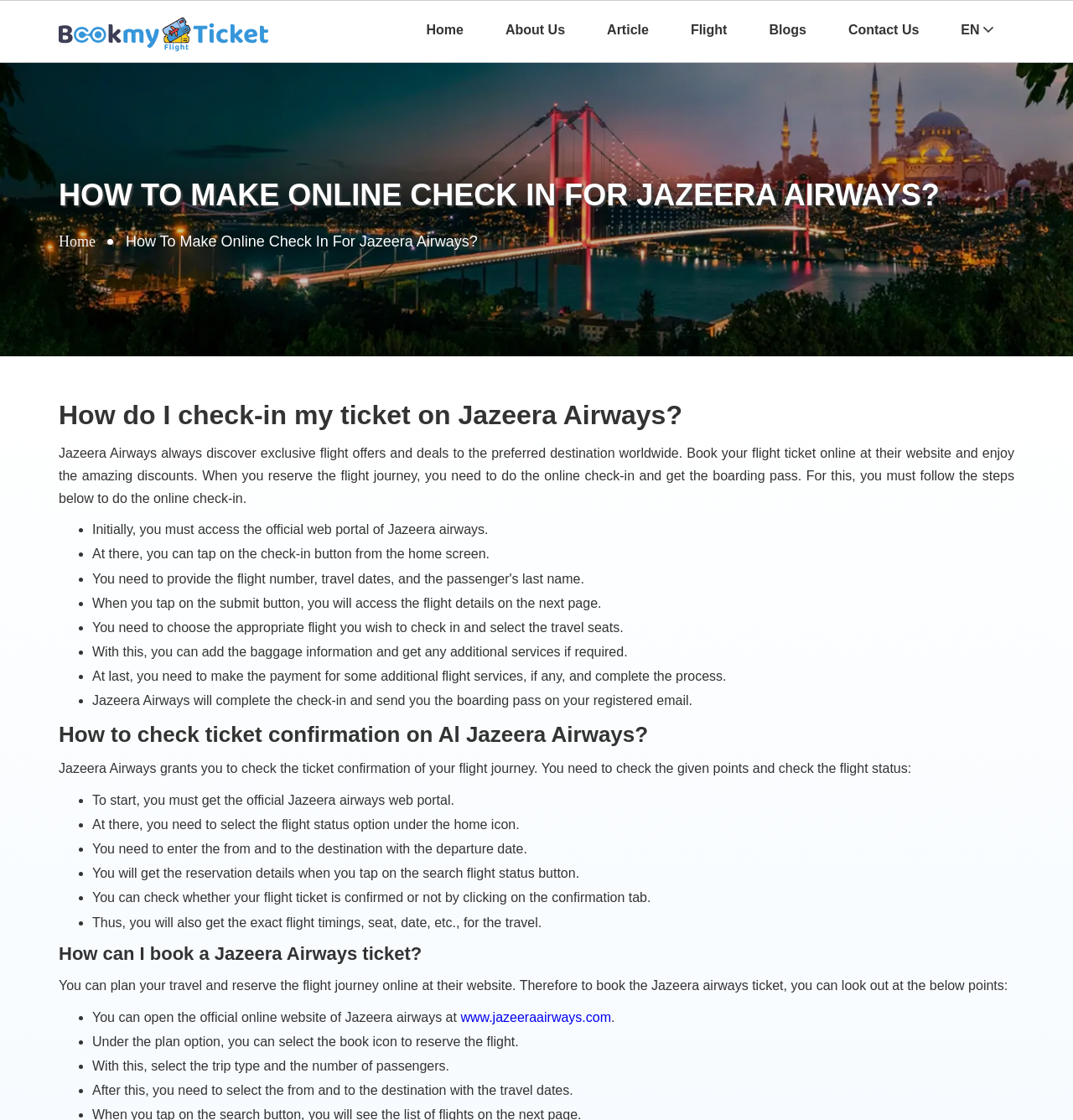Find and provide the bounding box coordinates for the UI element described with: "popular categories of 2017".

None